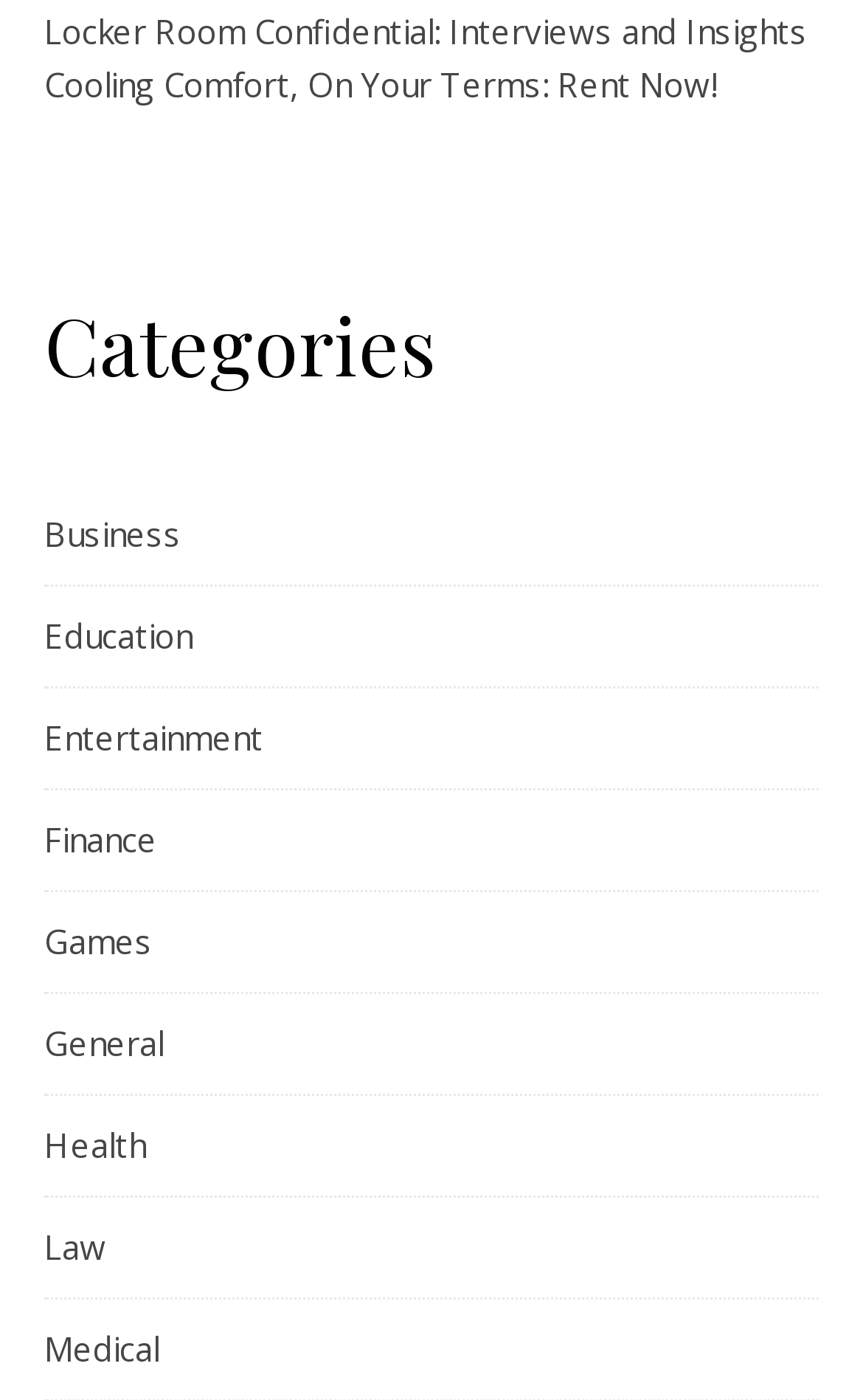Provide the bounding box coordinates in the format (top-left x, top-left y, bottom-right x, bottom-right y). All values are floating point numbers between 0 and 1. Determine the bounding box coordinate of the UI element described as: Business

[0.051, 0.346, 0.21, 0.417]